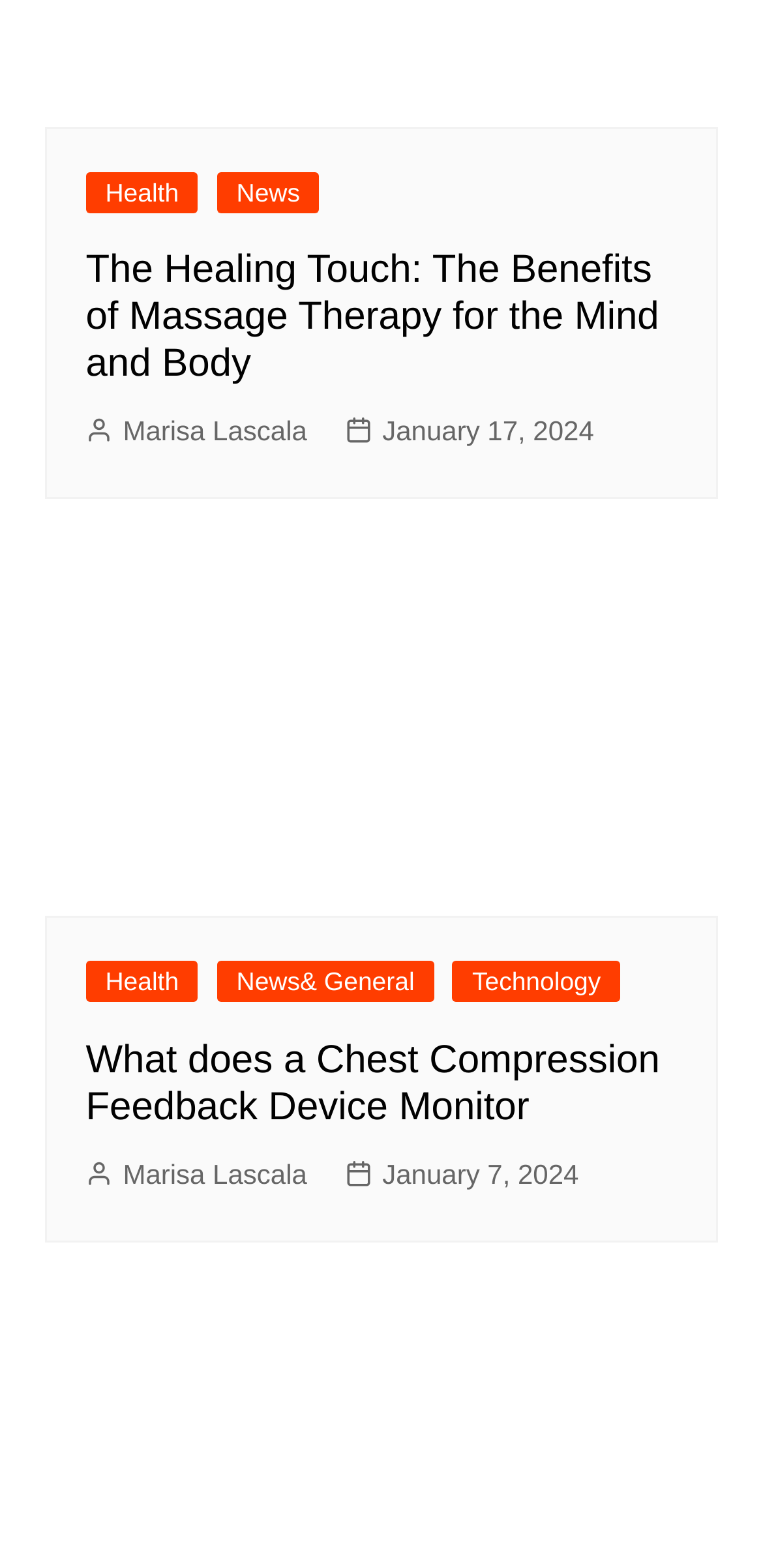Can you give a comprehensive explanation to the question given the content of the image?
How many categories are available on this webpage?

I counted the number of links at the top and bottom of the webpage, which are 'Health', 'News', and 'Technology'. These links are likely to be categories, so I concluded that there are 3 categories available on this webpage.